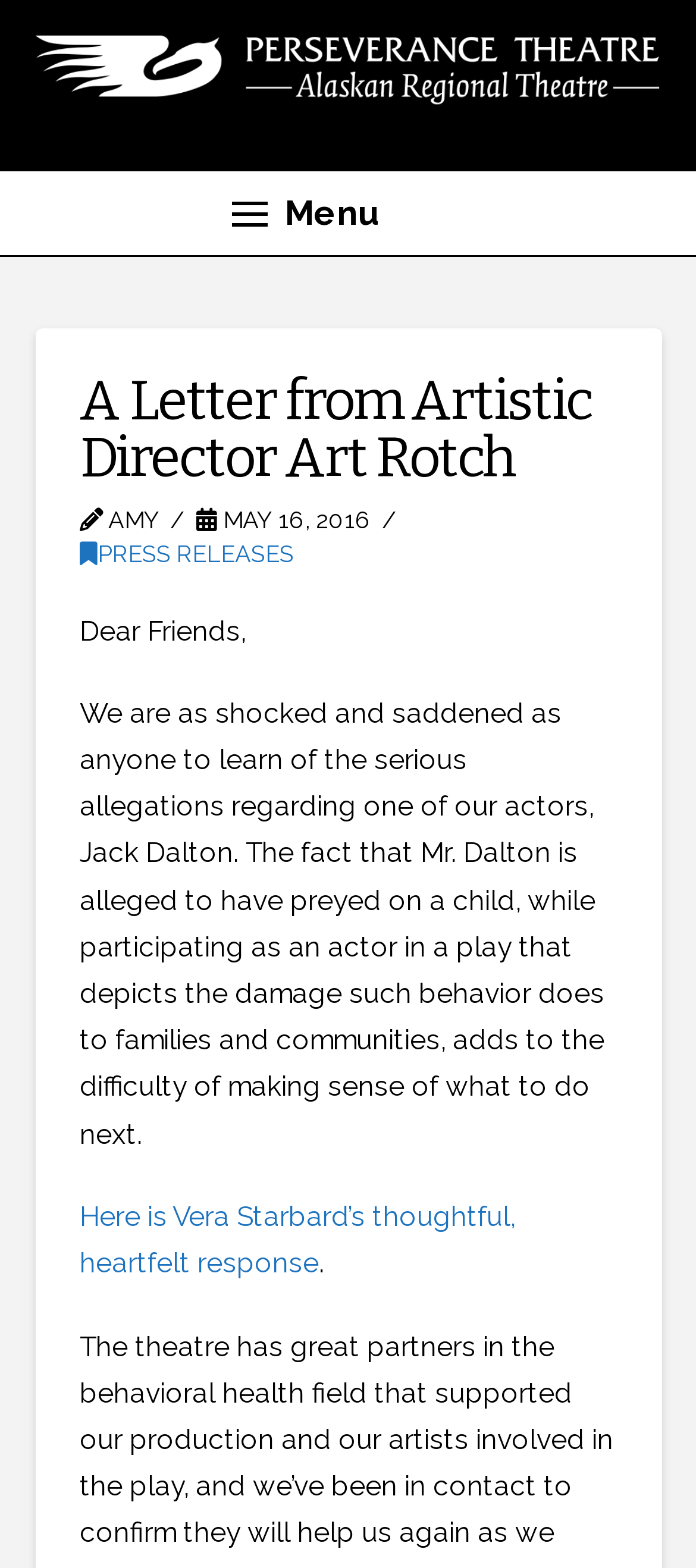Carefully examine the image and provide an in-depth answer to the question: What is the date of the letter?

The date of the letter is mentioned in the time element 'MAY 16, 2016' which is located below the author's name.